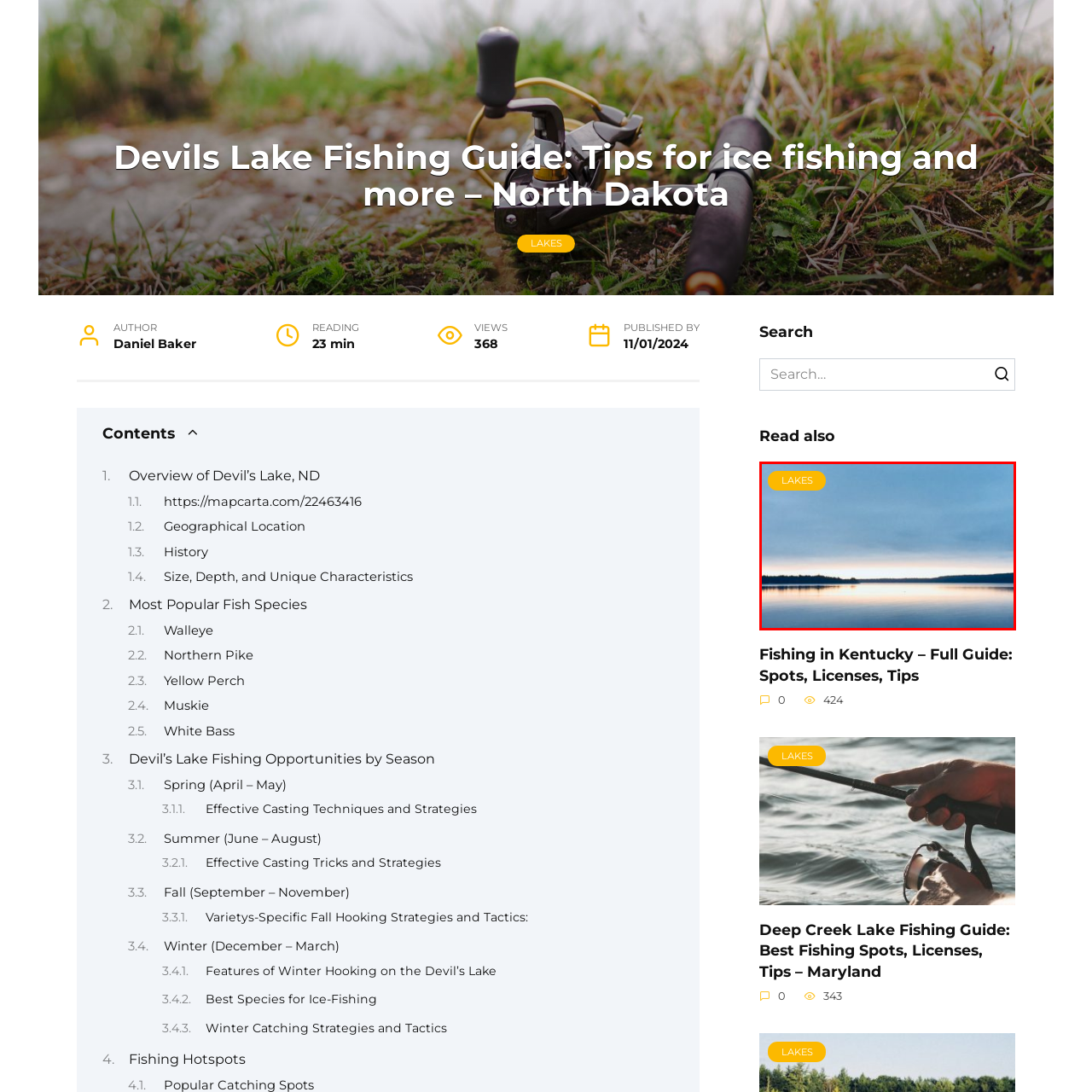Please examine the image within the red bounding box and provide an answer to the following question using a single word or phrase:
What is the theme of the content?

Aquatic exploration